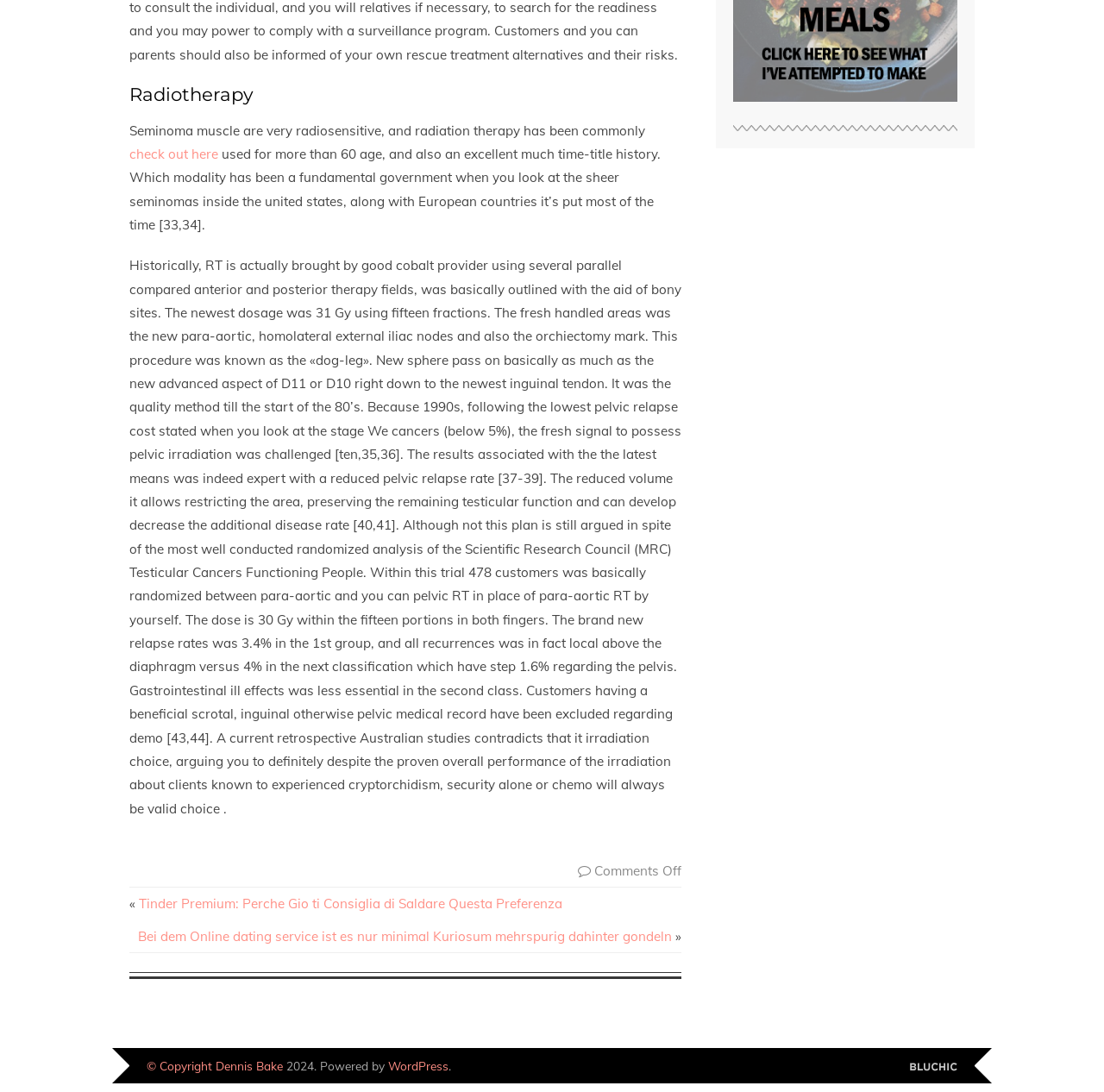What is the topic of the article?
Answer with a single word or short phrase according to what you see in the image.

Radiotherapy